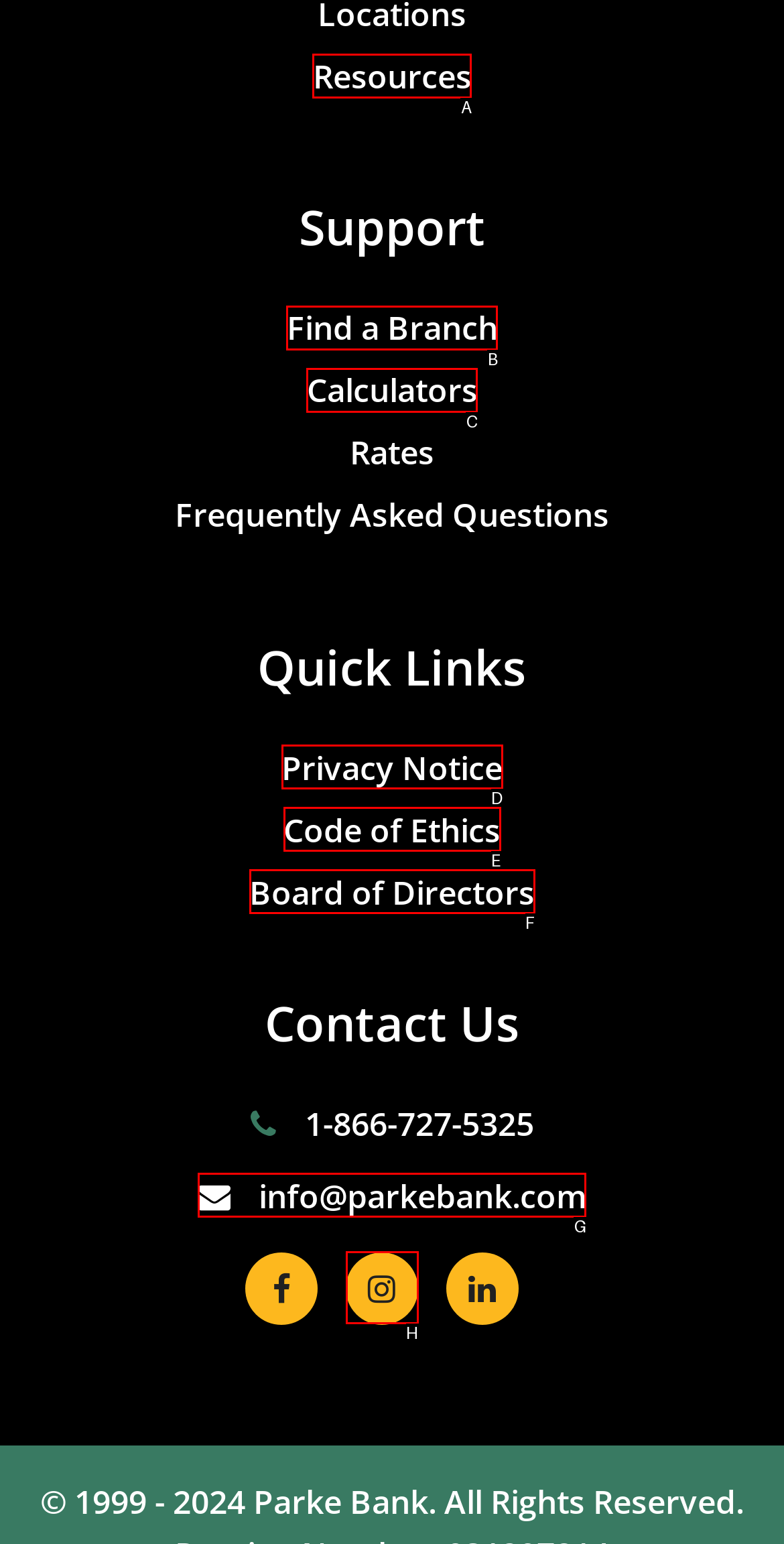Pick the option that best fits the description: Privacy Notice. Reply with the letter of the matching option directly.

D